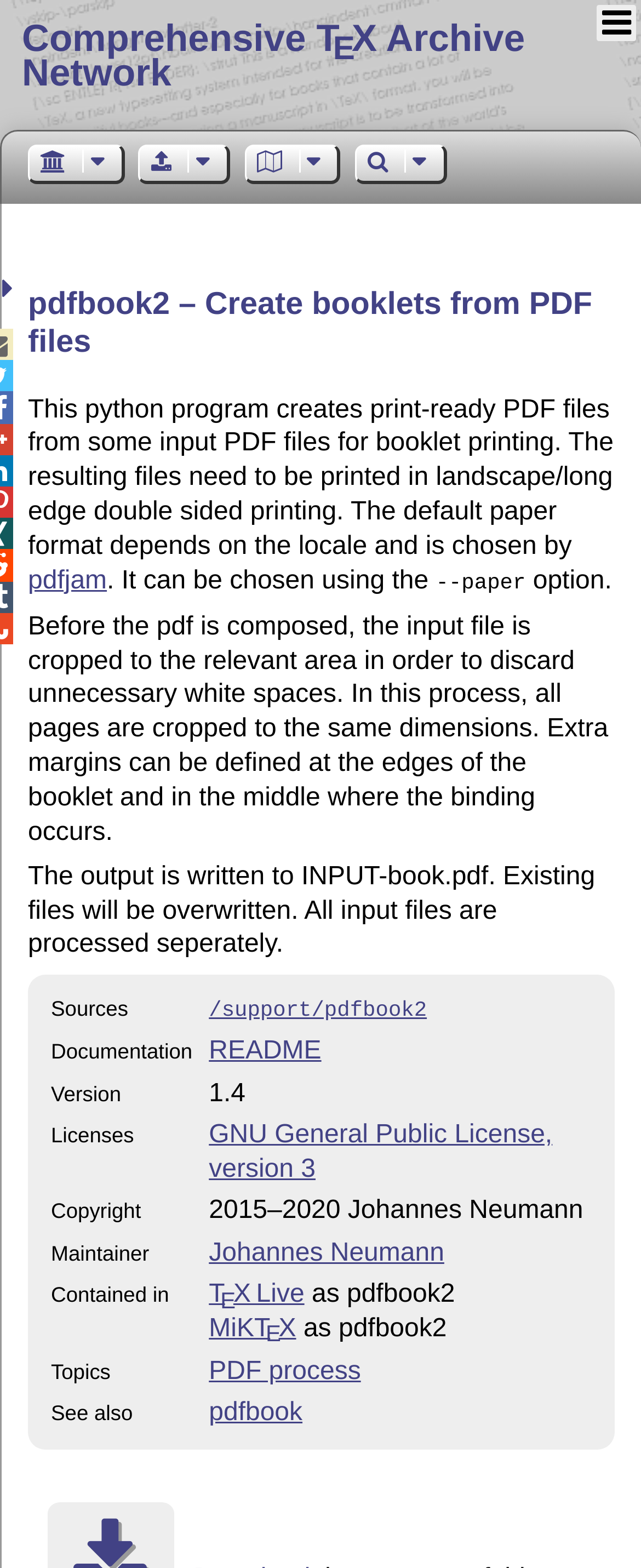What is the output file name of pdfbook2?
Please give a detailed and thorough answer to the question, covering all relevant points.

Based on the webpage, the output of pdfbook2 is written to INPUT-book.pdf, and existing files will be overwritten.